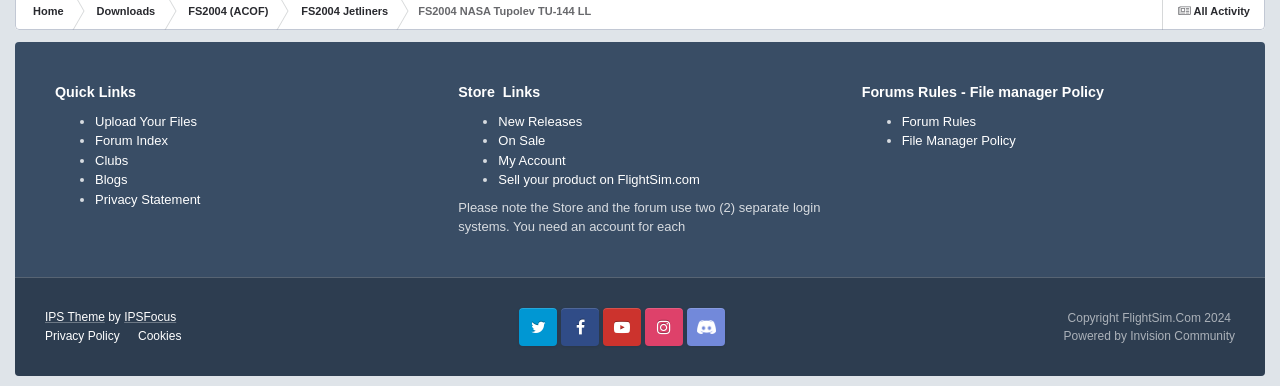Use one word or a short phrase to answer the question provided: 
What is the copyright year mentioned on the webpage?

2024